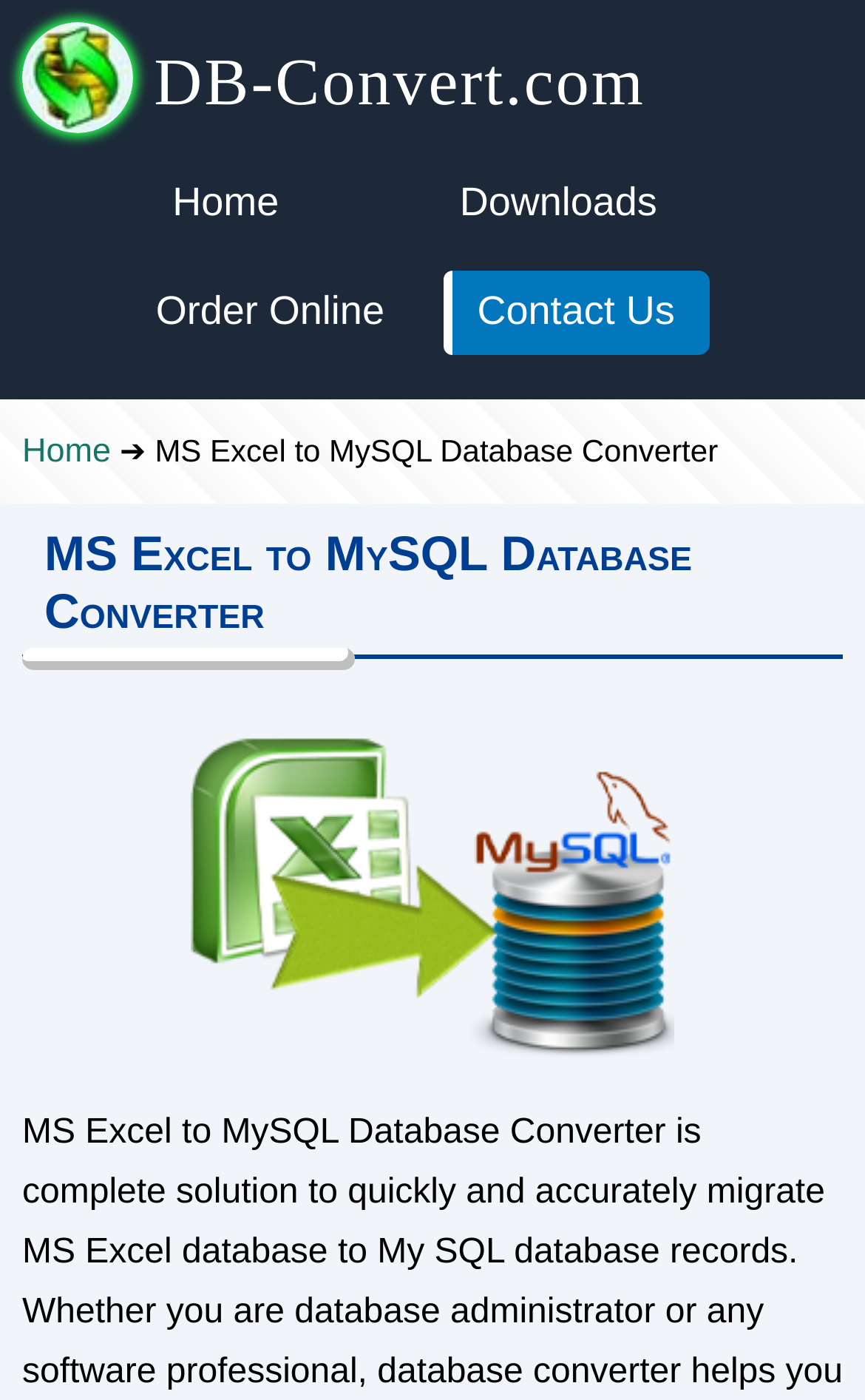Is there a figure on the webpage?
Using the visual information, answer the question in a single word or phrase.

Yes